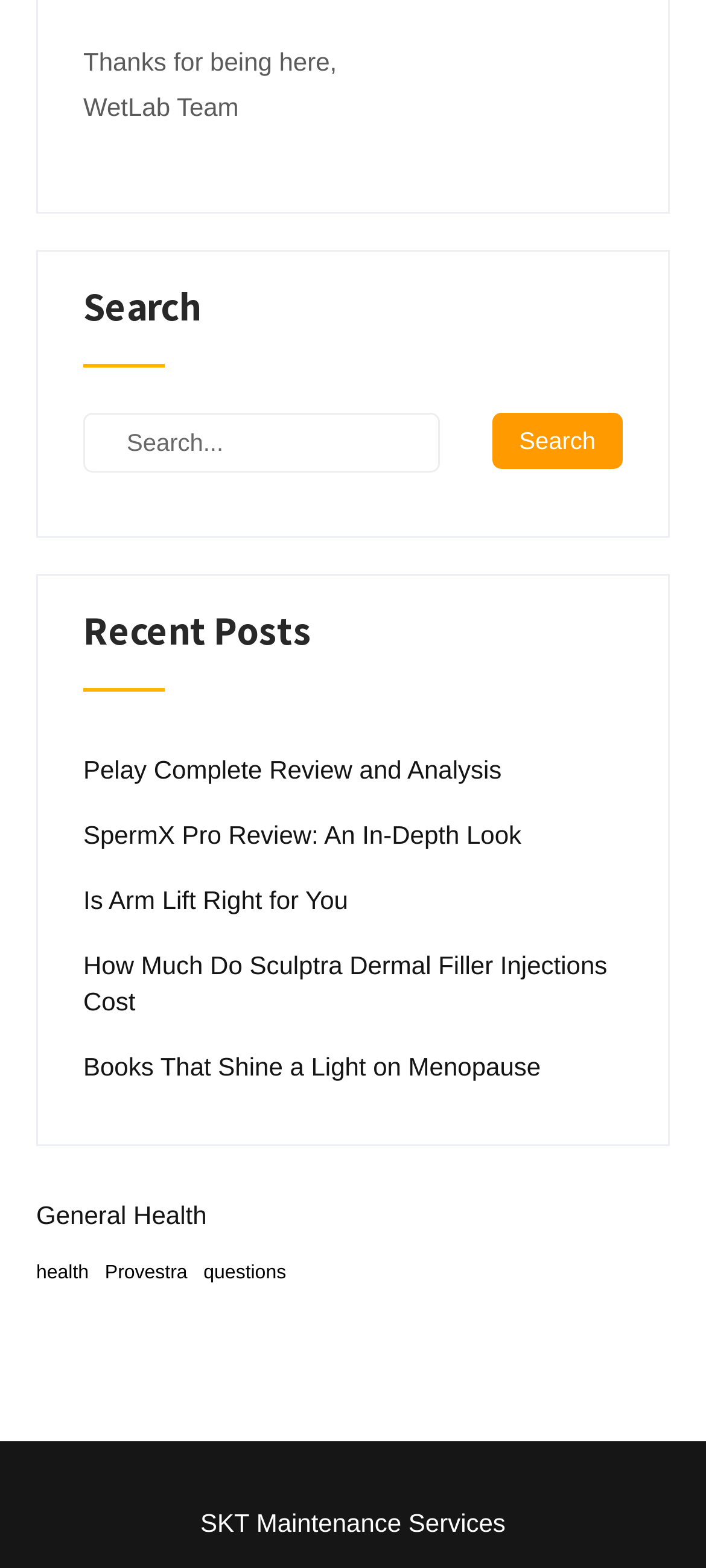Determine the bounding box coordinates for the element that should be clicked to follow this instruction: "click on Search button". The coordinates should be given as four float numbers between 0 and 1, in the format [left, top, right, bottom].

[0.697, 0.263, 0.882, 0.299]